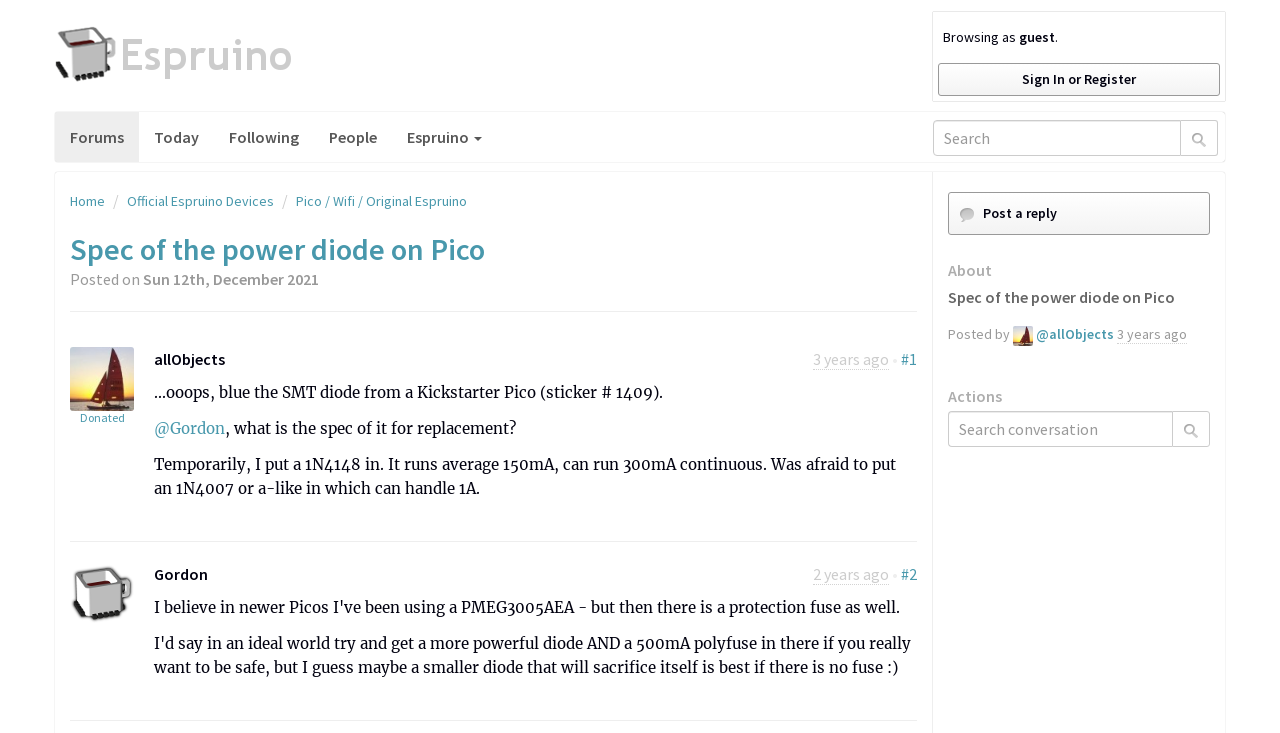Please study the image and answer the question comprehensively:
How many replies are there to the original message?

There is one reply to the original message, posted by a user named 'Gordon', as indicated by the conversation thread and the timestamp.